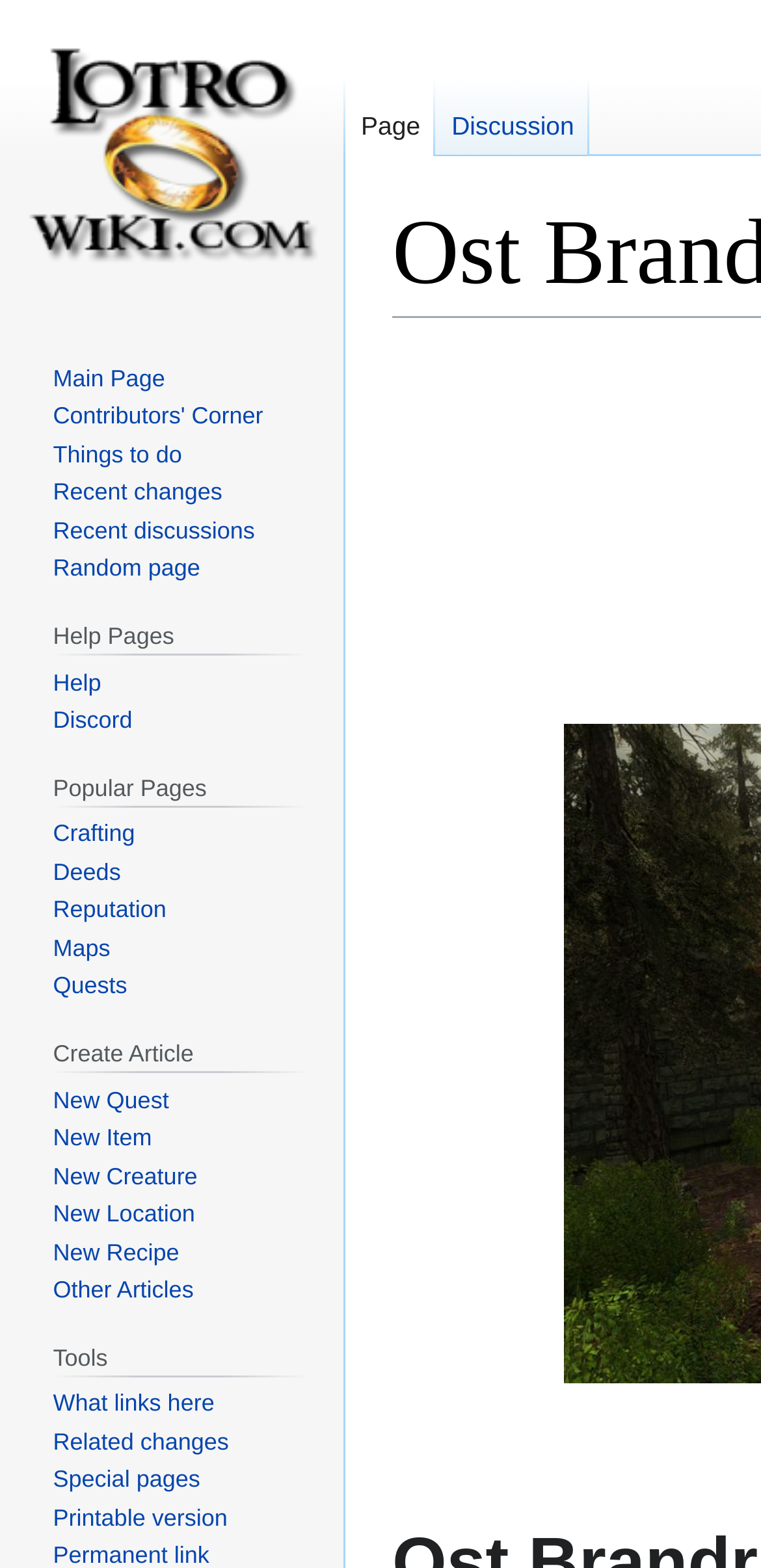Identify the bounding box of the HTML element described as: "What links here".

[0.07, 0.887, 0.282, 0.904]